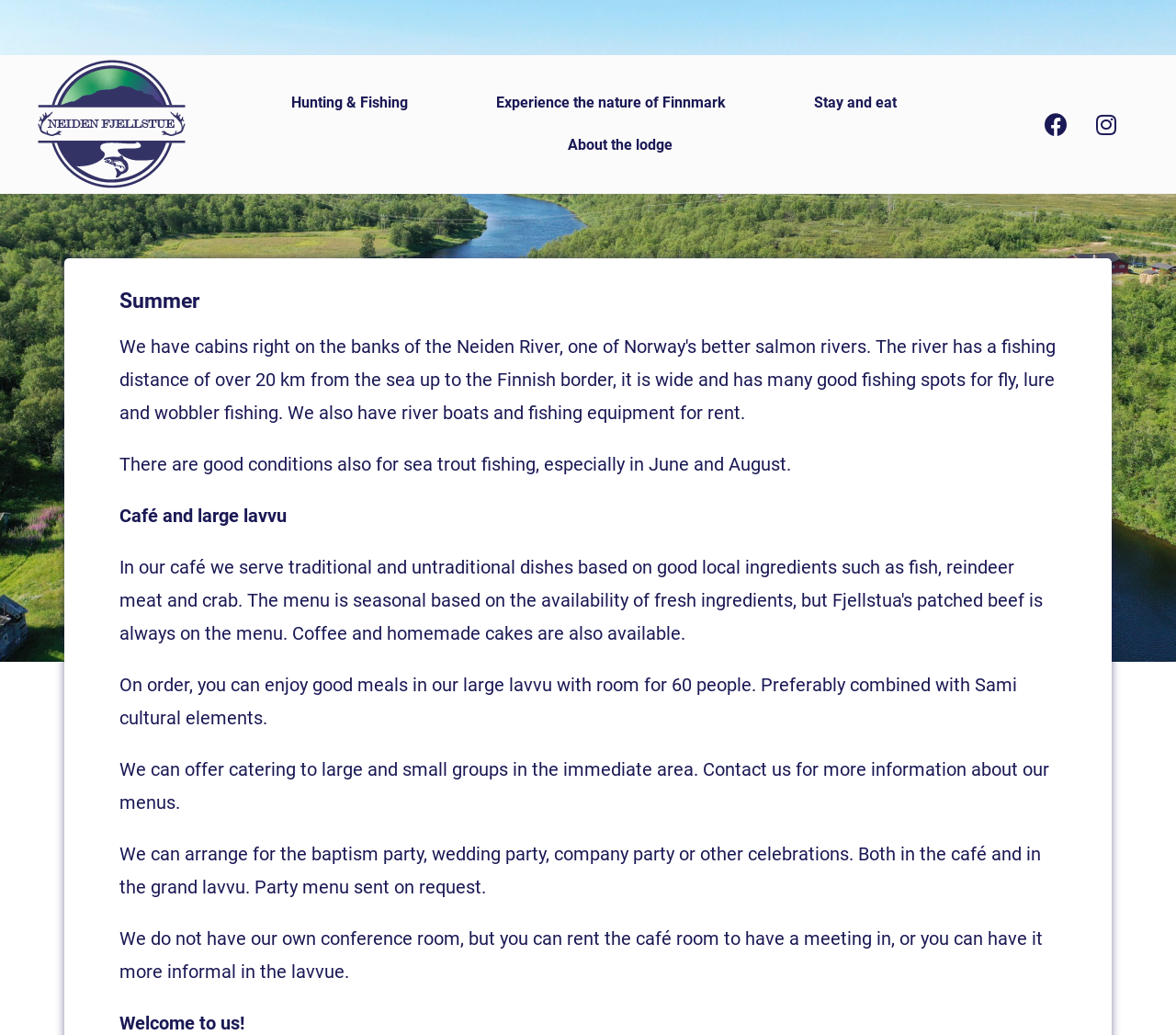What is the capacity of the large lavvu?
Based on the image, provide a one-word or brief-phrase response.

60 people